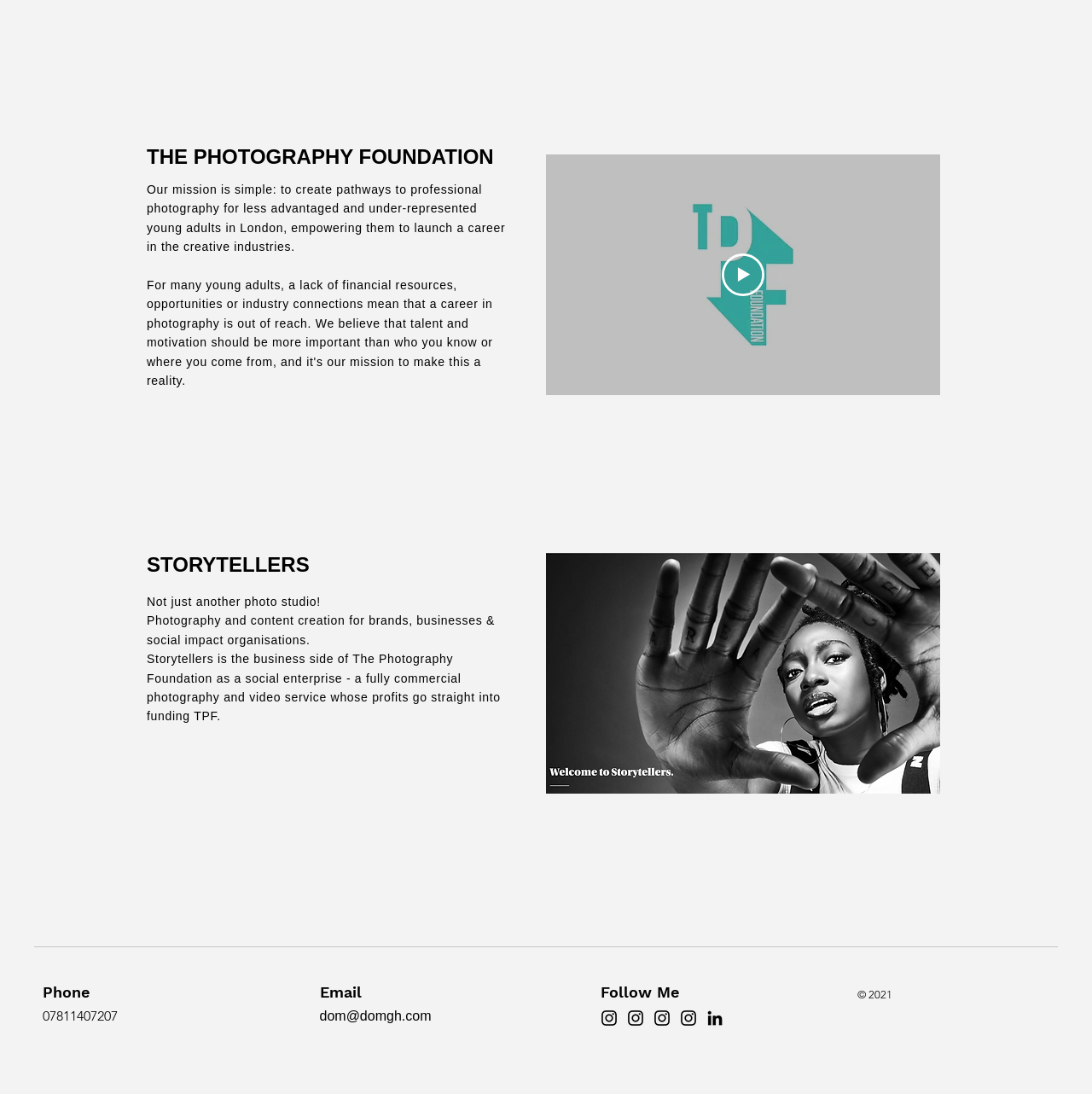Provide the bounding box coordinates of the HTML element described as: "aria-label="DOMGH"". The bounding box coordinates should be four float numbers between 0 and 1, i.e., [left, top, right, bottom].

[0.548, 0.921, 0.567, 0.94]